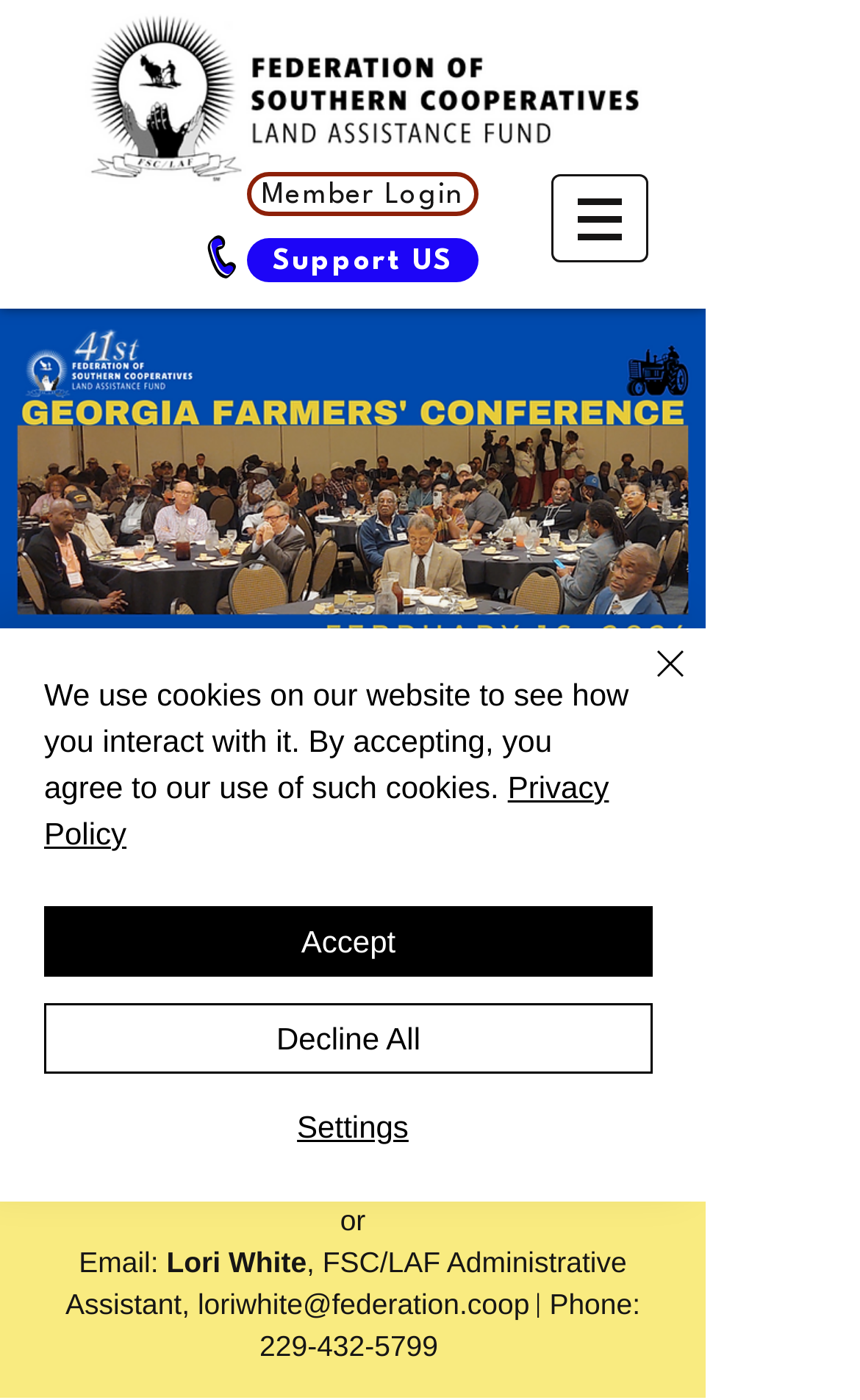Please answer the following question using a single word or phrase: 
What is the purpose of the Georgia Farmers Conference?

Informational workshops